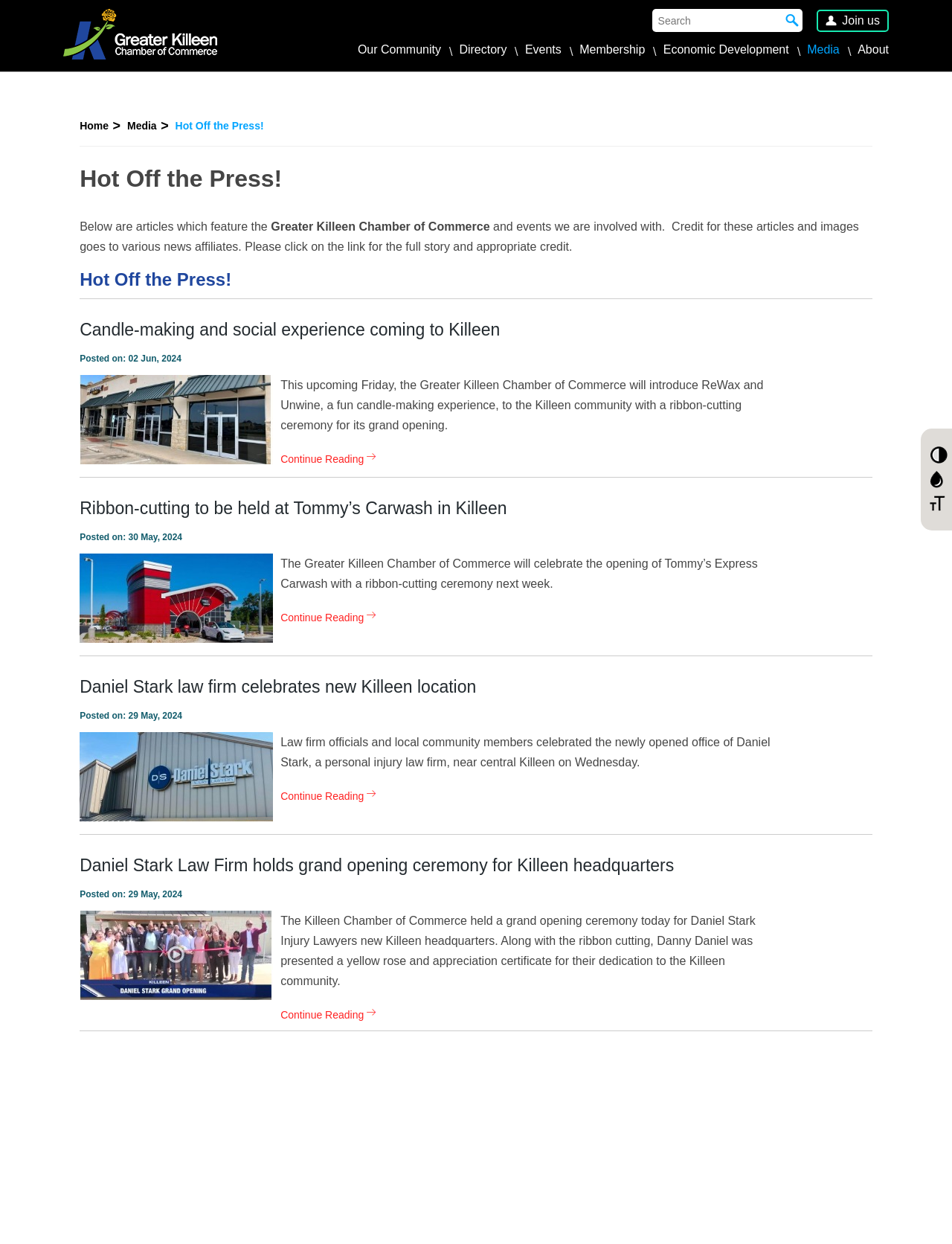From the webpage screenshot, predict the bounding box of the UI element that matches this description: "Media".

[0.84, 0.032, 0.89, 0.048]